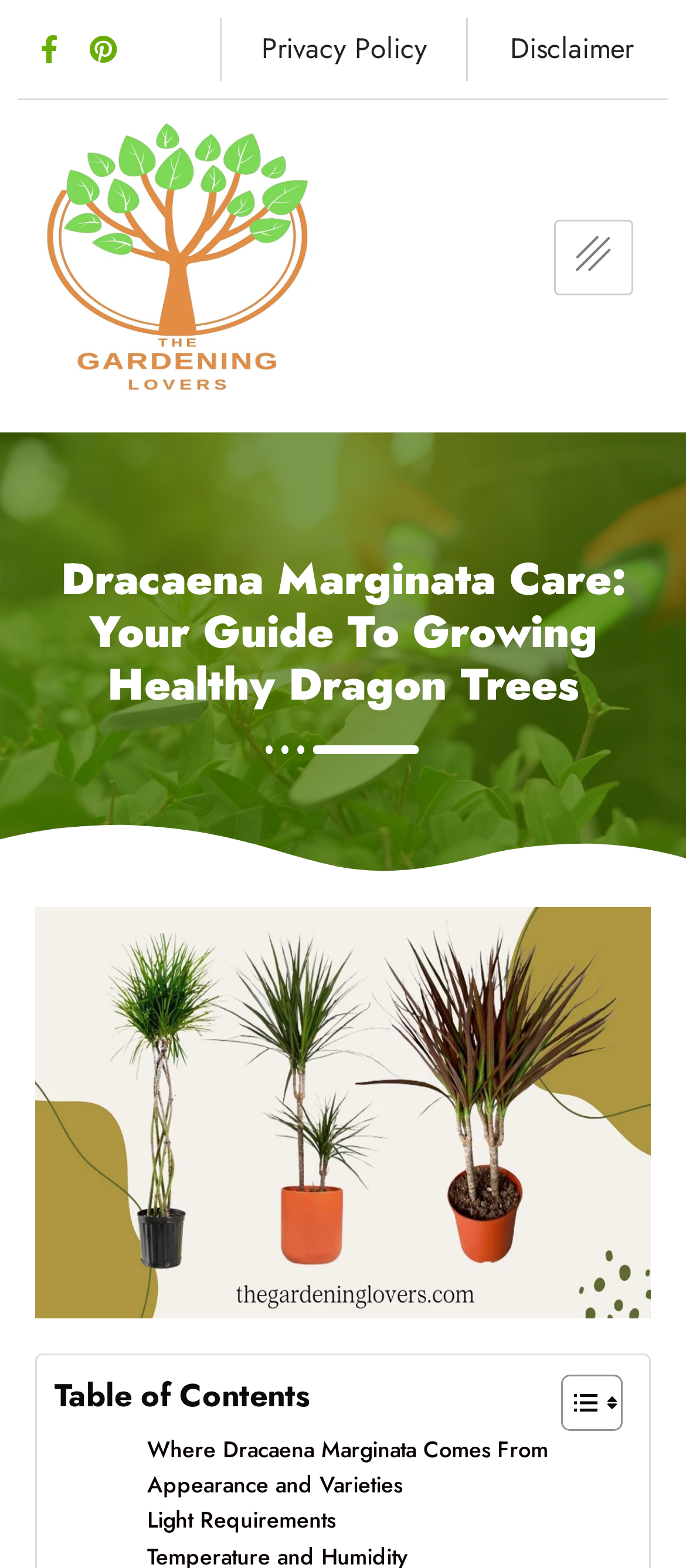What is the topic of the webpage?
Please respond to the question with a detailed and well-explained answer.

I analyzed the content of the webpage and found that it is focused on providing care guides and information about Dracaena Marginata, also known as dragon trees.